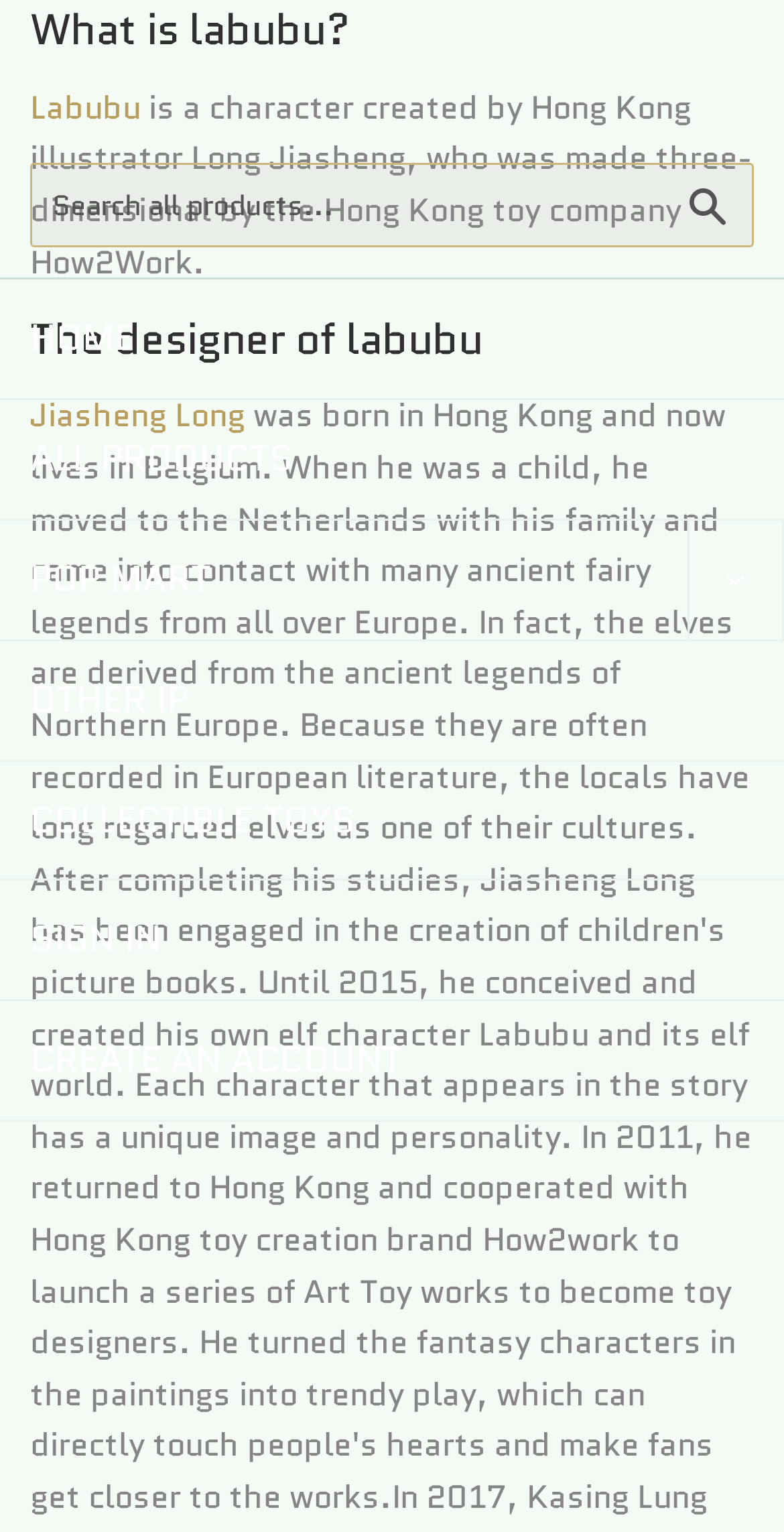Respond concisely with one word or phrase to the following query:
What is the profession of Jiasheng Long?

Illustrator